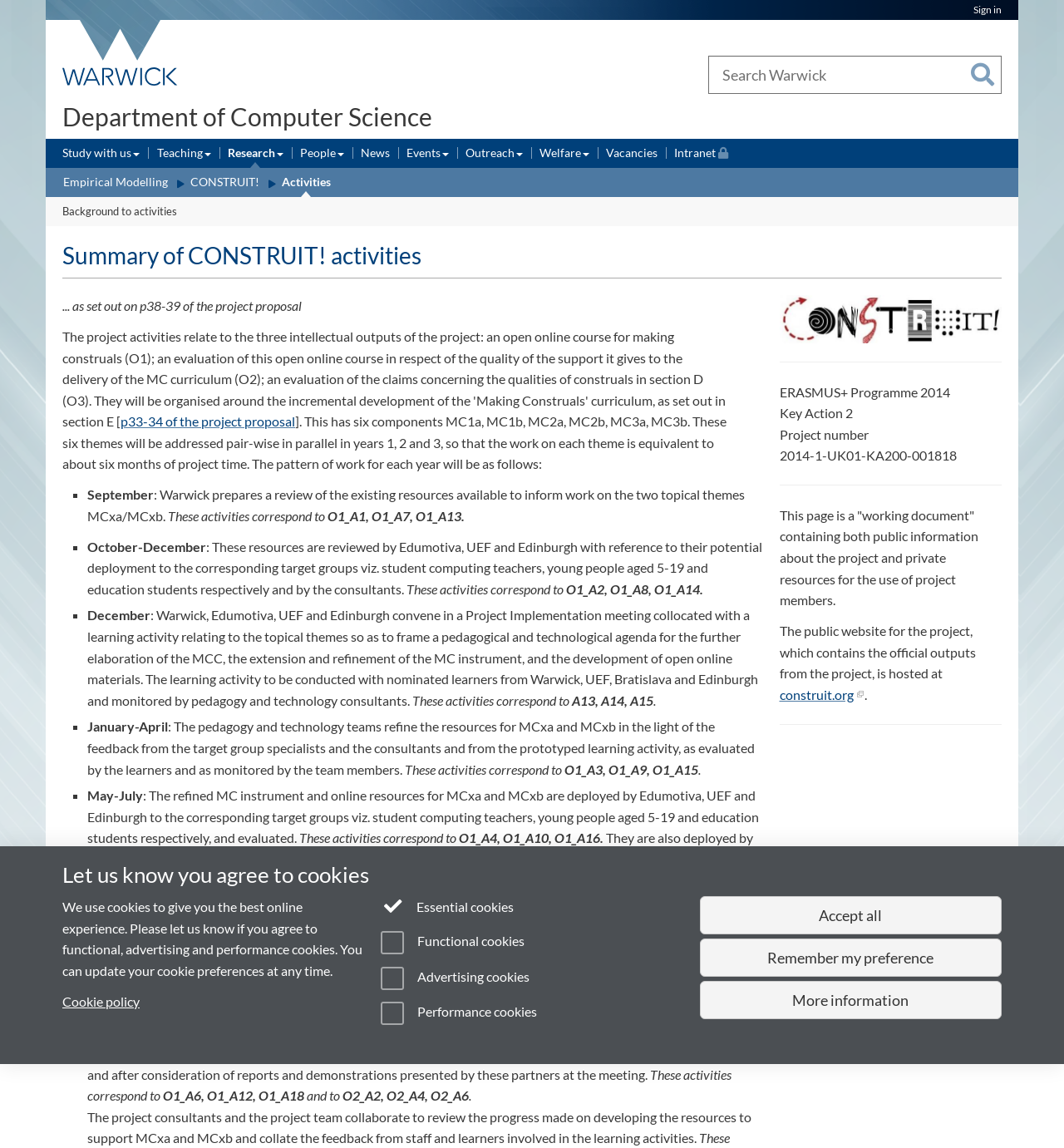Determine the bounding box of the UI element mentioned here: "Research". The coordinates must be in the format [left, top, right, bottom] with values ranging from 0 to 1.

[0.206, 0.061, 0.245, 0.071]